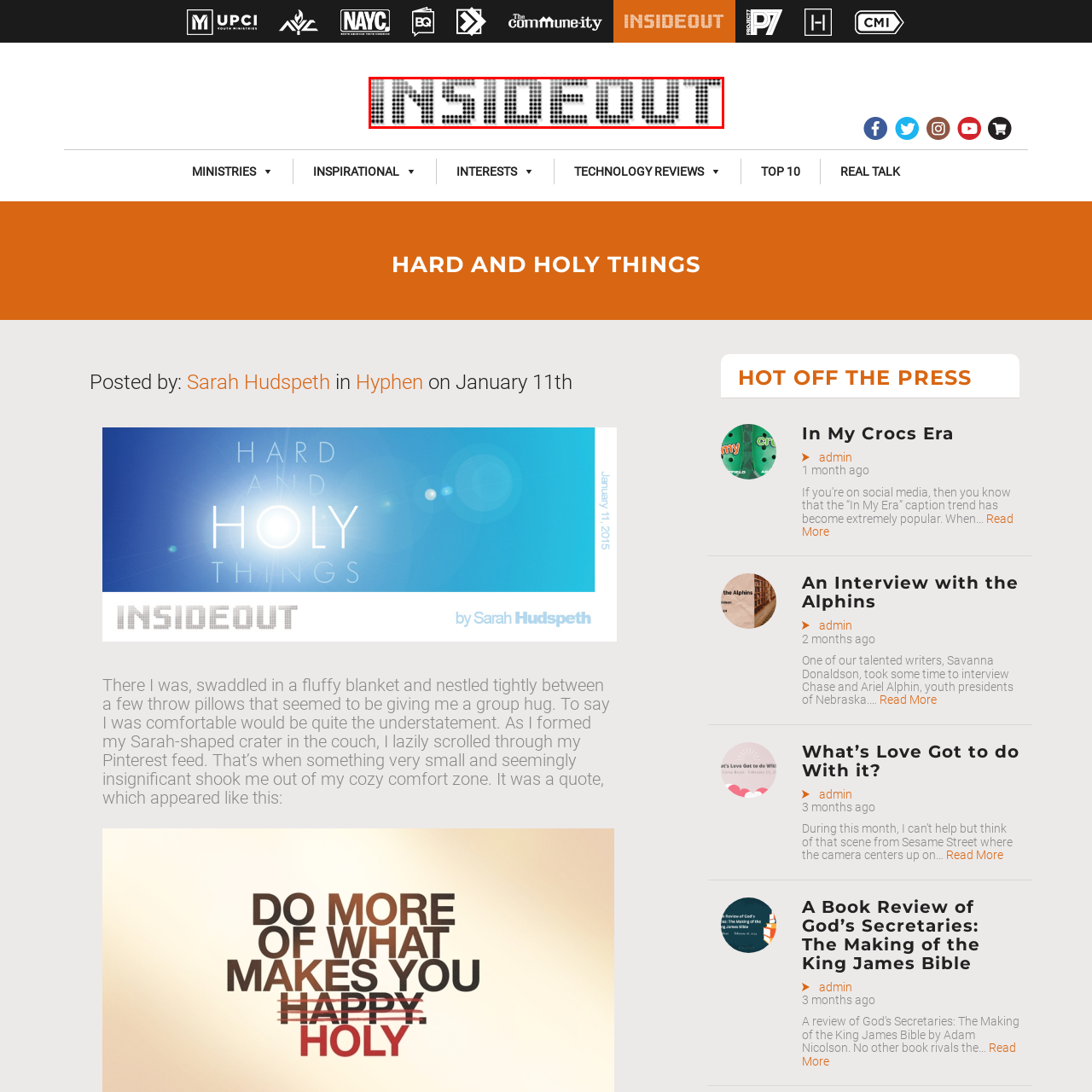Inspect the section within the red border, What is the color scheme of the design? Provide a one-word or one-phrase answer.

Monochromatic